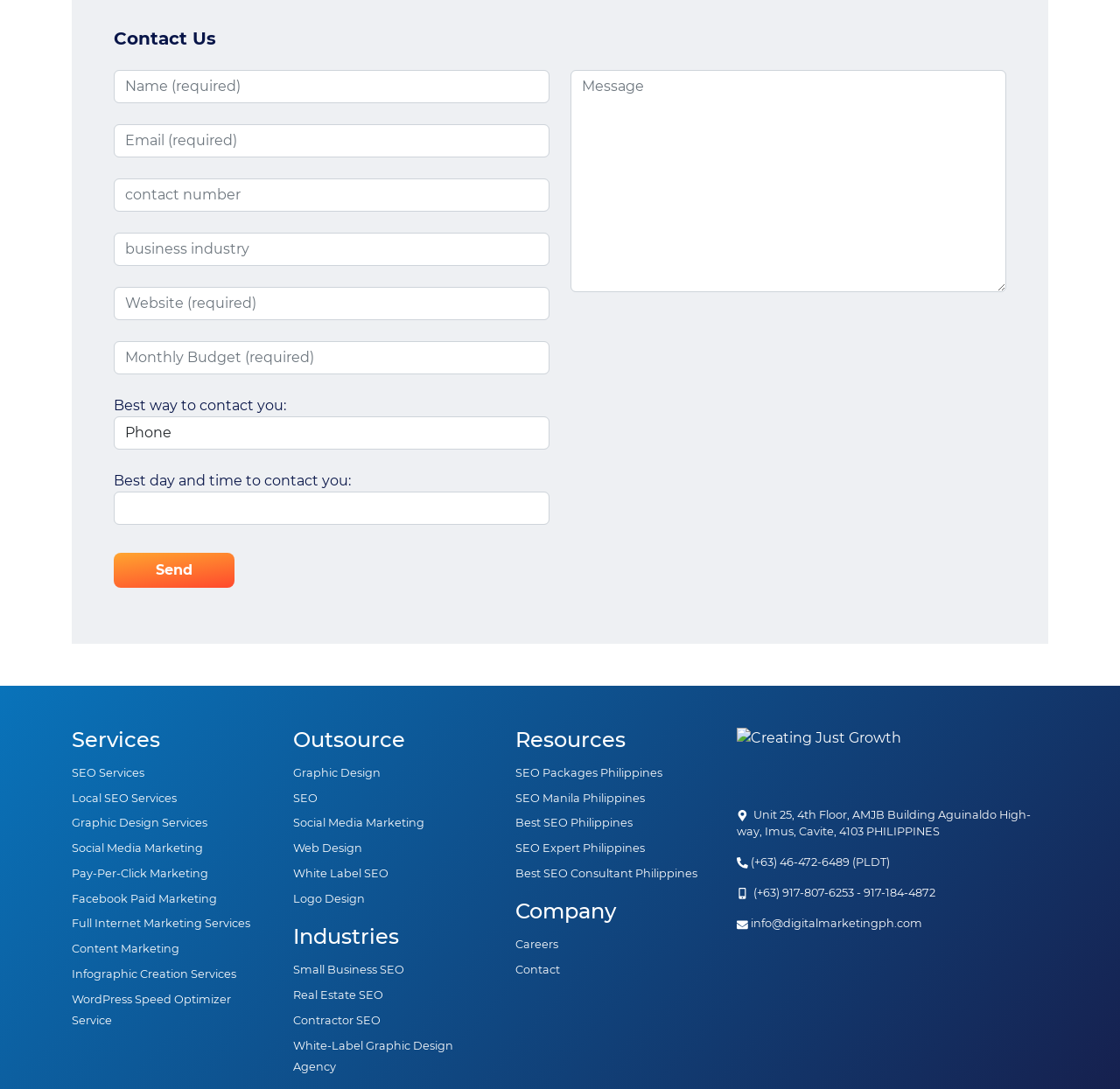Based on the image, please elaborate on the answer to the following question:
What is the company's address?

The company's address is located at the bottom of the webpage, in the 'Company' section, and is specified as Unit 25, 4th Floor, AMJB Building Aguinaldo High-way, Imus, Cavite, 4103 PHILIPPINES.